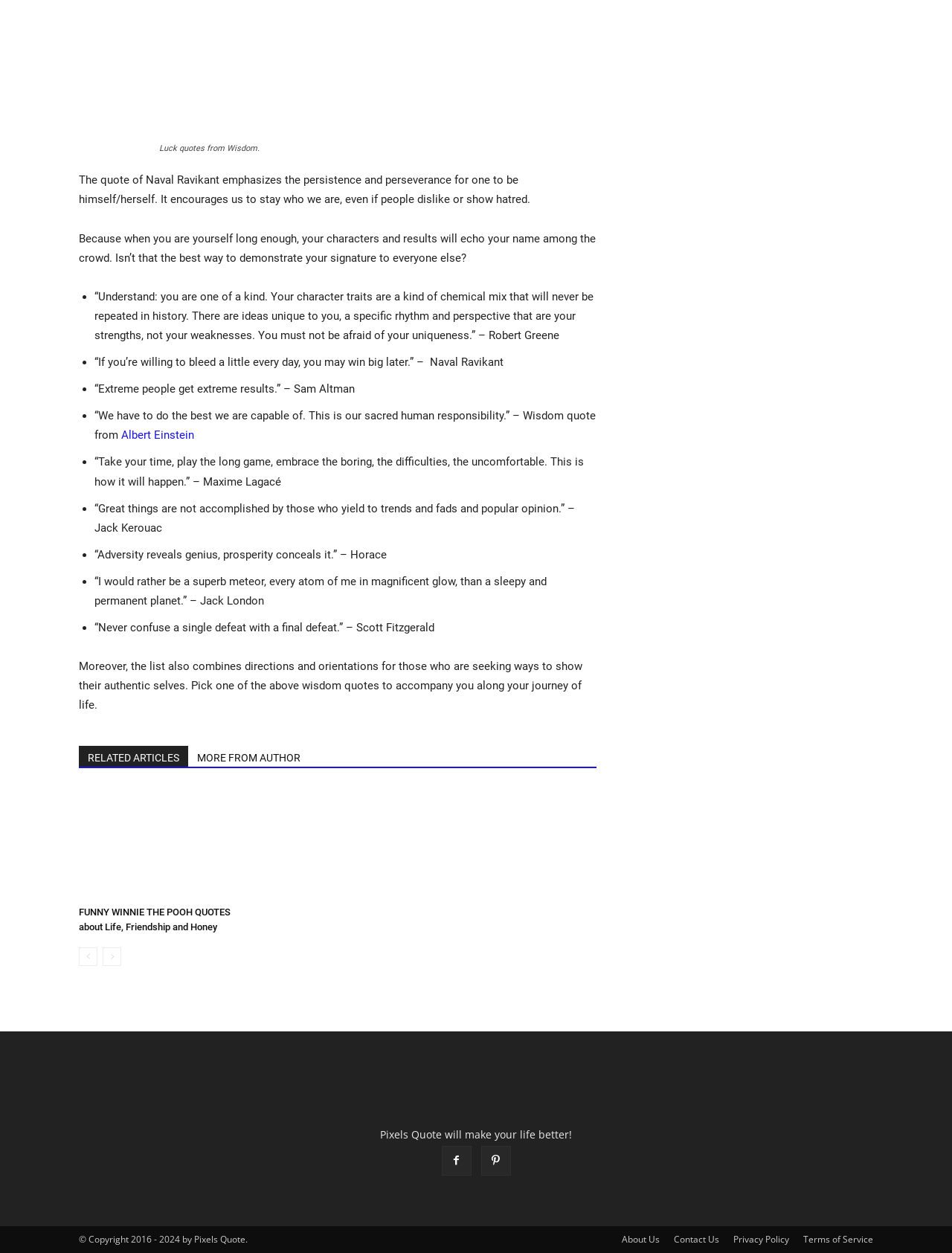Determine the coordinates of the bounding box for the clickable area needed to execute this instruction: "Visit the page of Albert Einstein".

[0.127, 0.342, 0.204, 0.353]